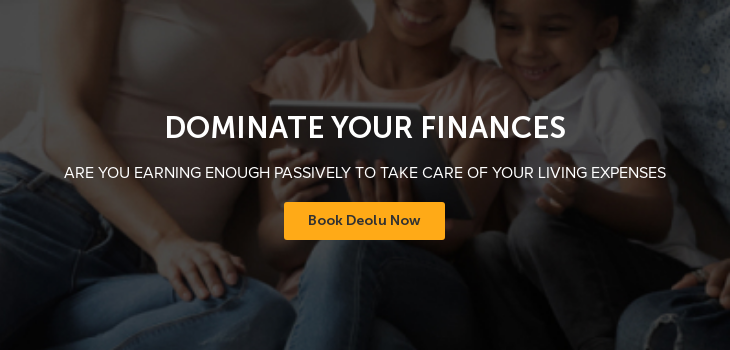Answer with a single word or phrase: 
What is the theme of the message?

Financial well-being